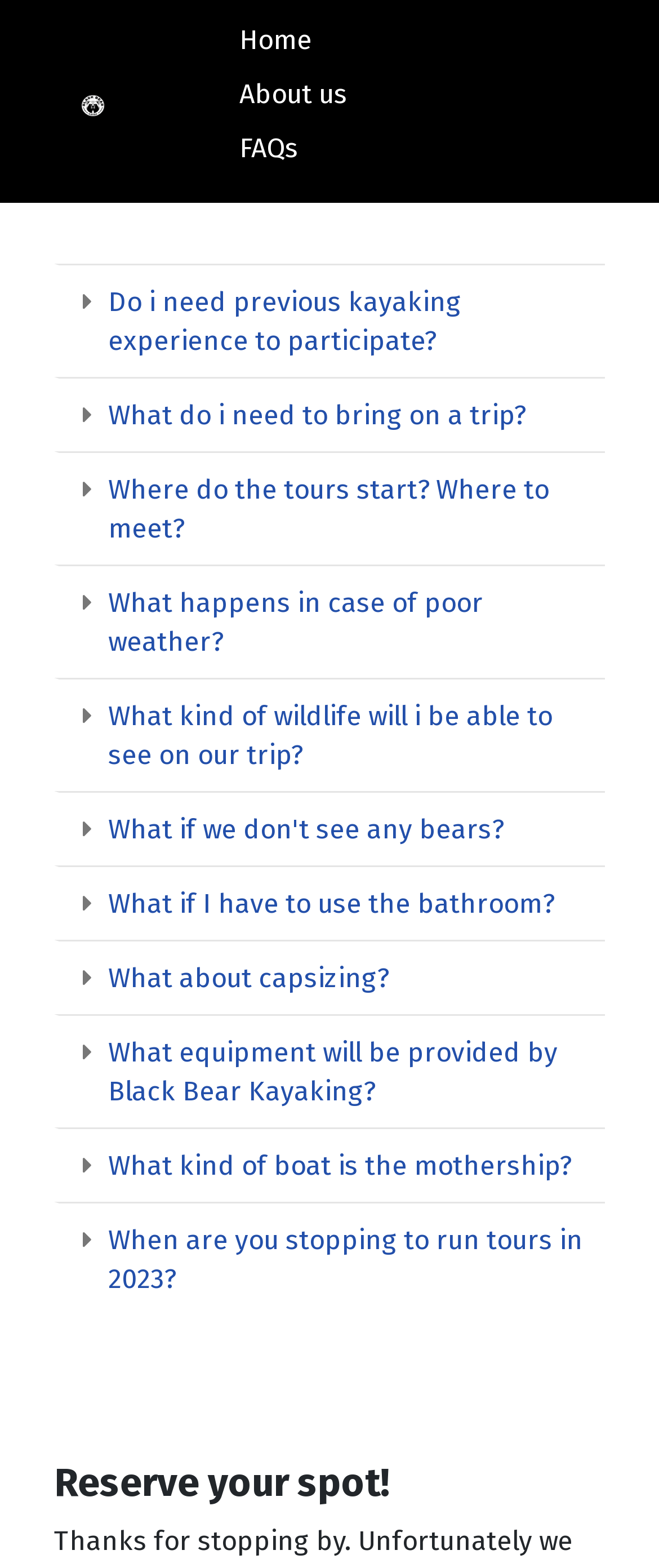Provide a one-word or short-phrase response to the question:
Are there any navigation links on the webpage?

Yes